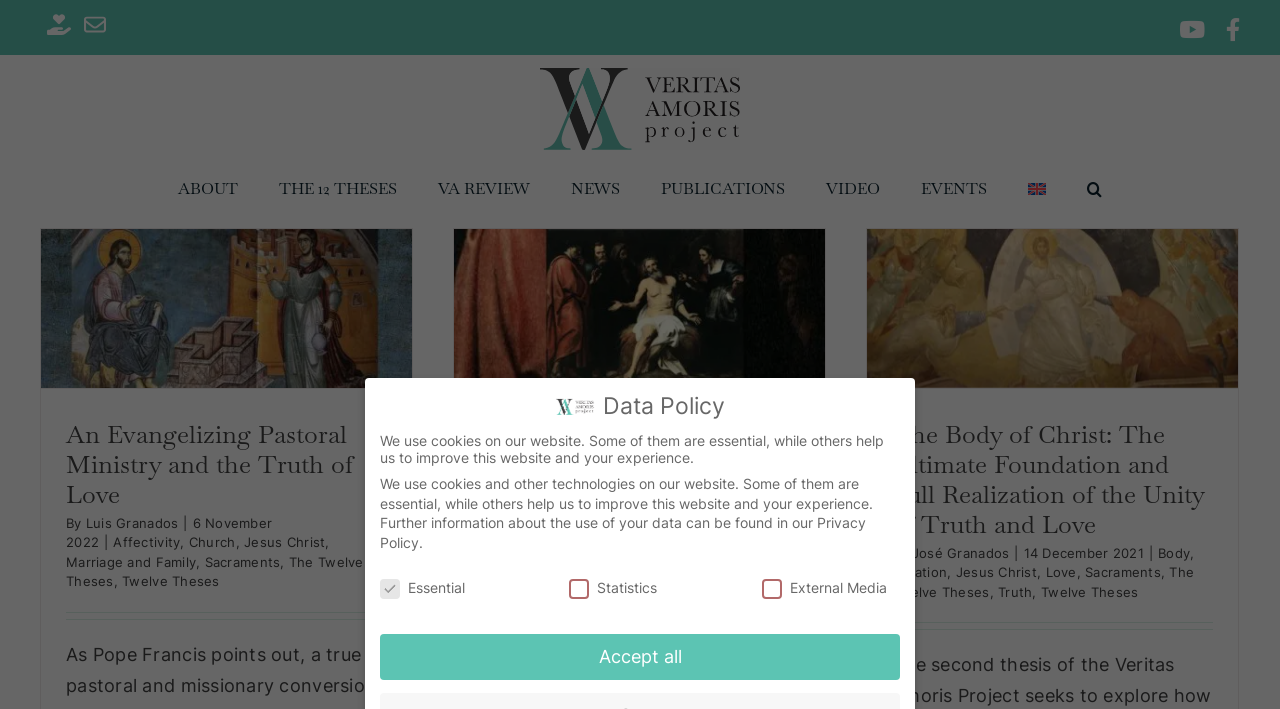Identify the bounding box coordinates of the clickable region required to complete the instruction: "View the gallery". The coordinates should be given as four float numbers within the range of 0 and 1, i.e., [left, top, right, bottom].

[0.216, 0.305, 0.244, 0.356]